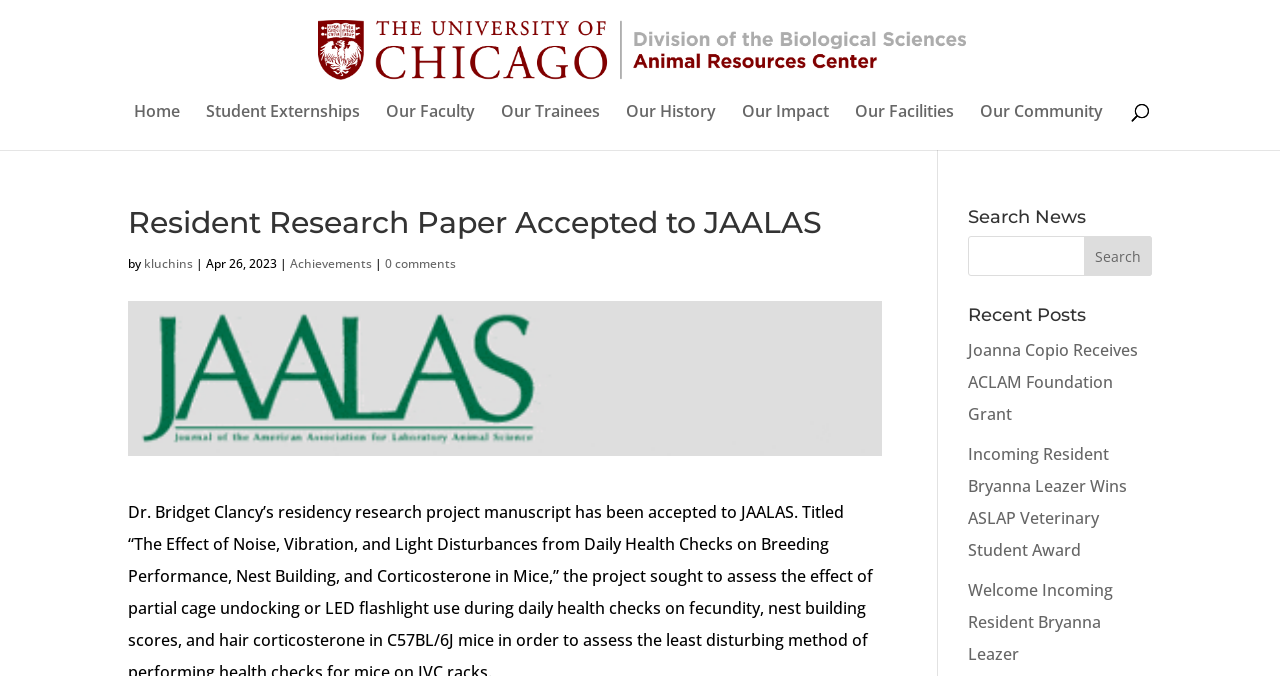Determine the bounding box for the UI element that matches this description: "alt="Laboratory Animal Medicine Training Program"".

[0.274, 0.055, 0.73, 0.088]